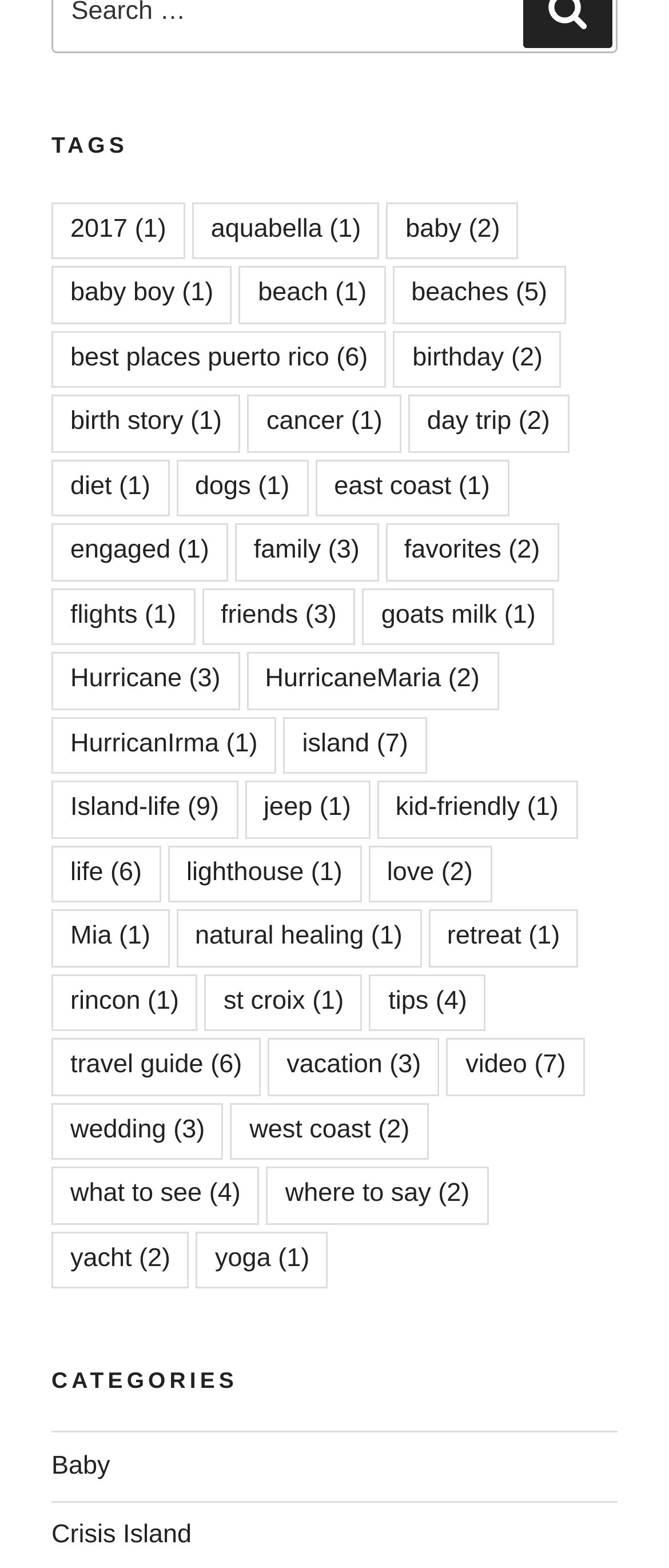Select the bounding box coordinates of the element I need to click to carry out the following instruction: "Read about 'best places puerto rico'".

[0.077, 0.211, 0.578, 0.248]